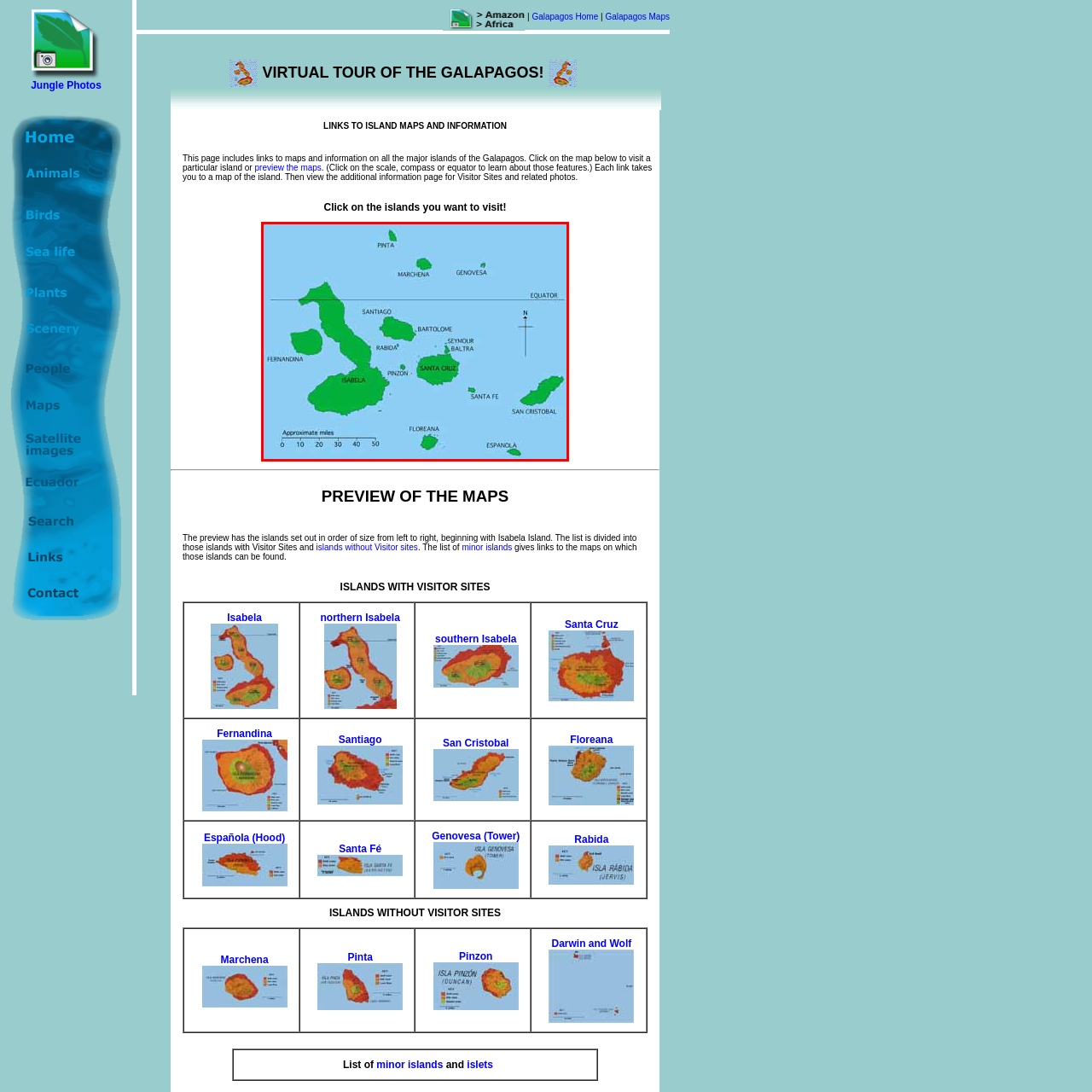Inspect the image bordered in red and answer the following question in detail, drawing on the visual content observed in the image:
What is the unit of measurement for the approximate distances?

The map includes the approximate distances between the islands, which are indicated in miles at the bottom of the map, providing a sense of scale and distance between the islands.